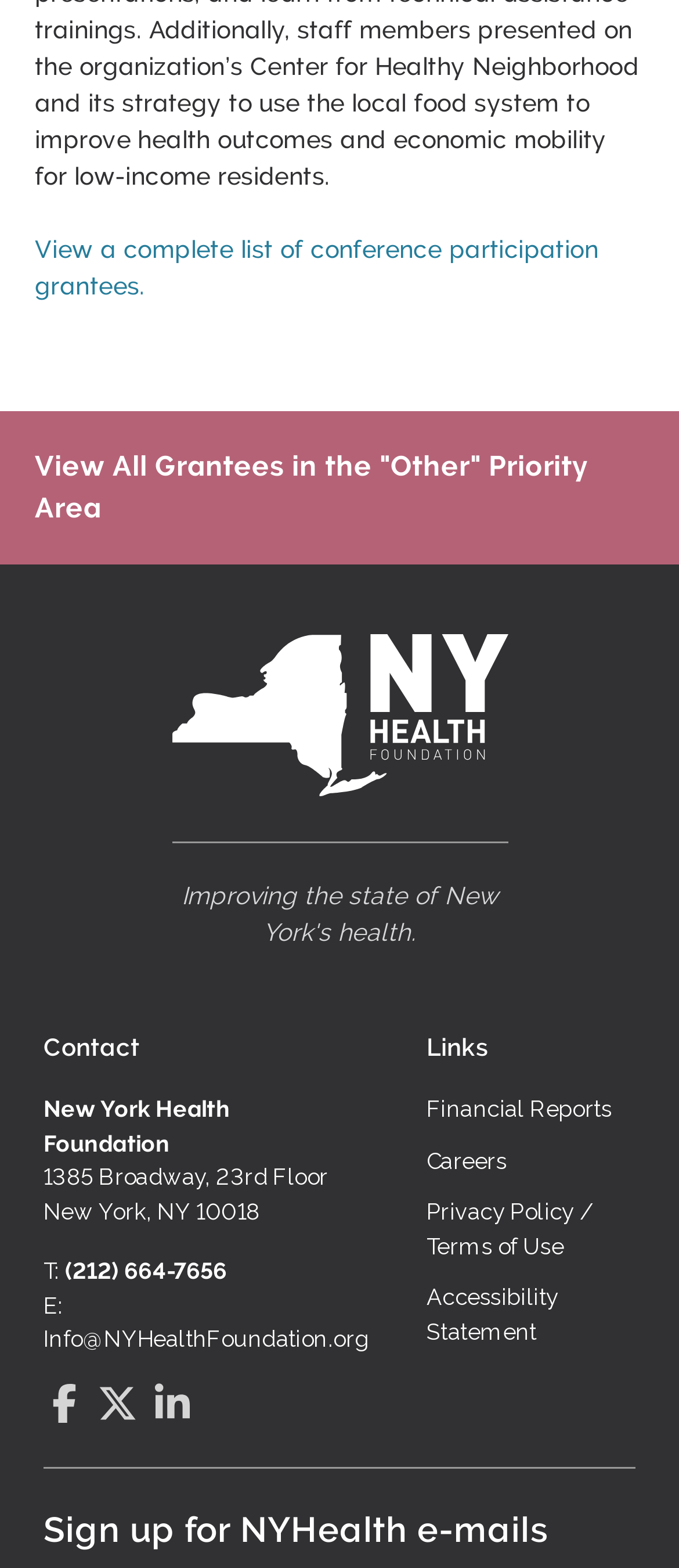Locate the bounding box for the described UI element: "Careers". Ensure the coordinates are four float numbers between 0 and 1, formatted as [left, top, right, bottom].

[0.628, 0.732, 0.746, 0.749]